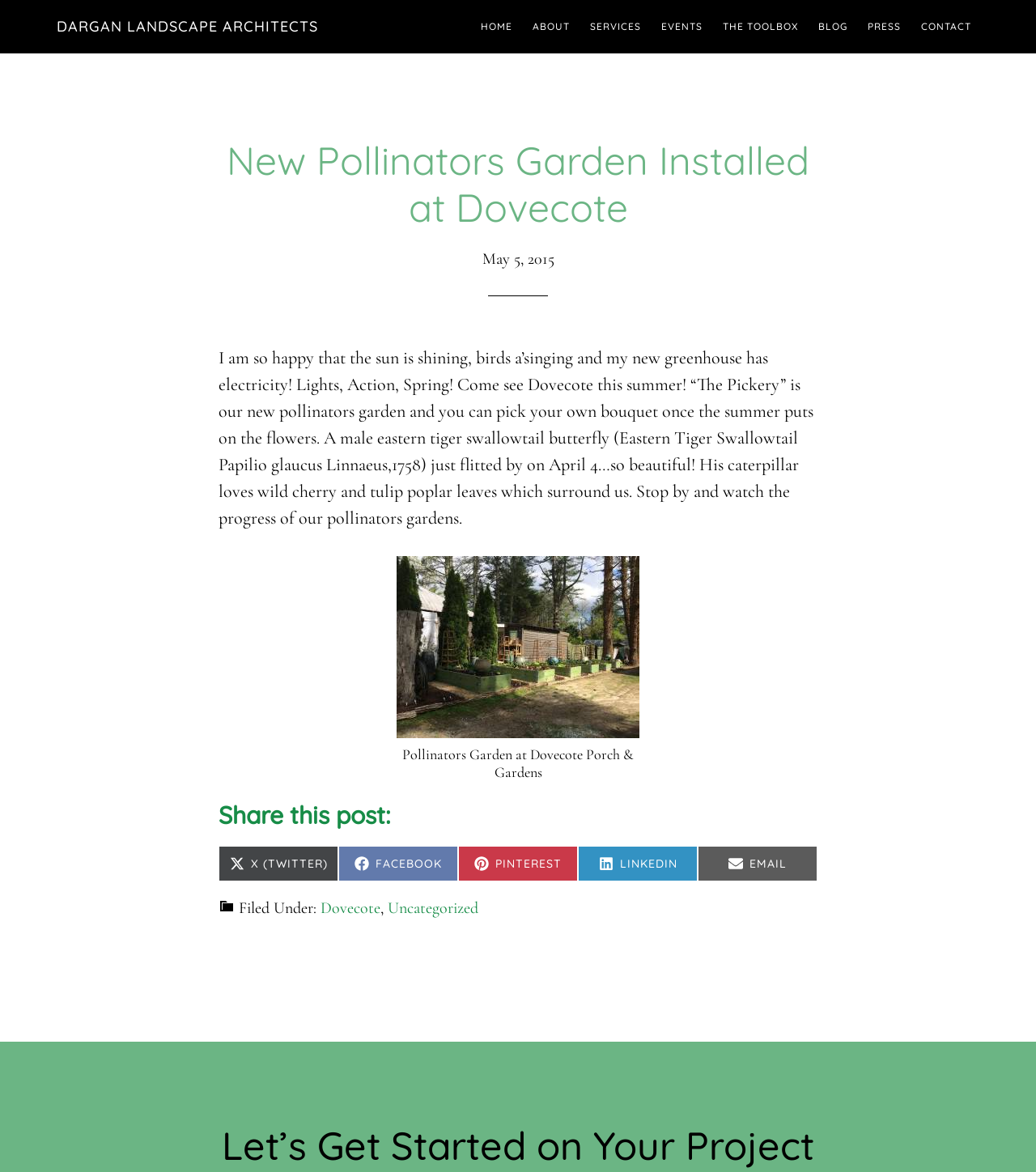From the screenshot, find the bounding box of the UI element matching this description: "Share on LinkedIn". Supply the bounding box coordinates in the form [left, top, right, bottom], each a float between 0 and 1.

[0.558, 0.722, 0.673, 0.752]